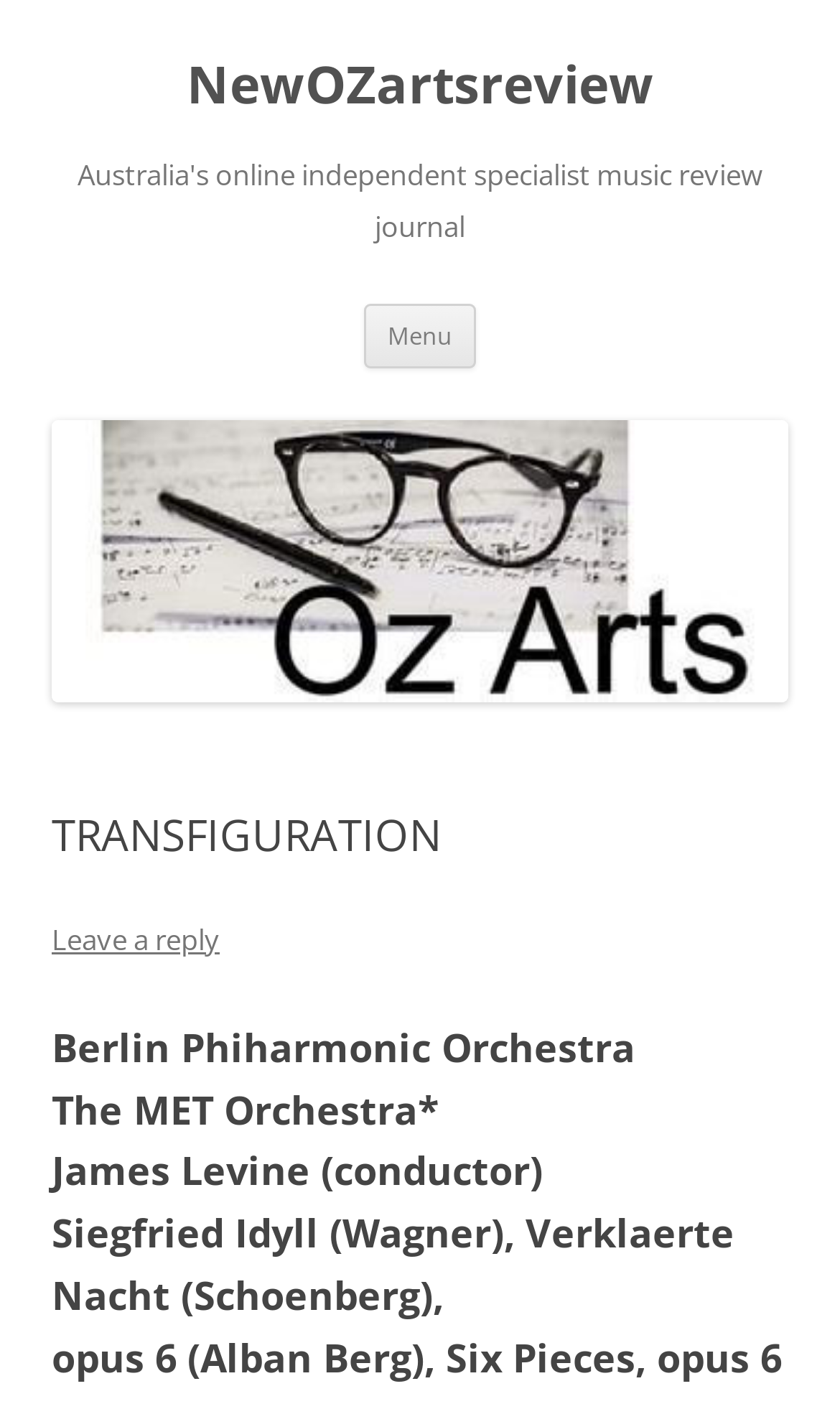Describe every aspect of the webpage comprehensively.

The webpage is a music review journal, specifically NewOZartsreview, which is an online independent specialist music review journal in Australia. At the top left of the page, there is a heading with the title "NewOZartsreview" and a link with the same name. Below this, there is a brief description of the journal. 

To the right of the title, there is a button labeled "Menu". Next to the button, there is a link that allows users to "Skip to content". 

Further down the page, there is an image with the title "NewOZartsreview" and a header section that contains the title "TRANSFIGURATION". Below the title, there is a link to "Leave a reply". 

The main content of the page appears to be a music review, which includes a list of musical pieces, specifically "Siegfried Idyll (Wagner), Verklaerte Nacht (Schoenberg)".